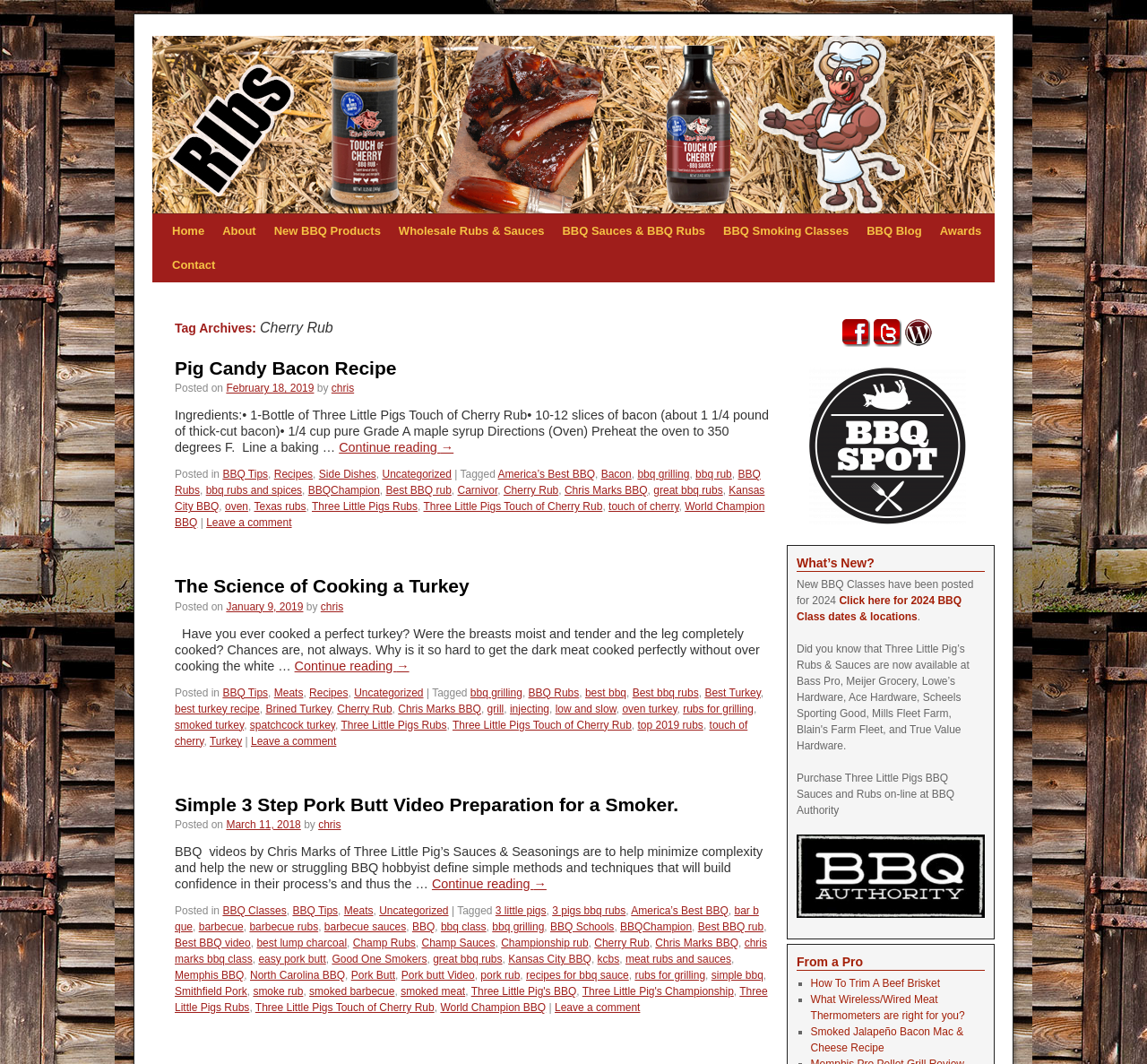Find the bounding box coordinates for the element that must be clicked to complete the instruction: "Read the 'Pig Candy Bacon Recipe' article". The coordinates should be four float numbers between 0 and 1, indicated as [left, top, right, bottom].

[0.152, 0.334, 0.676, 0.357]